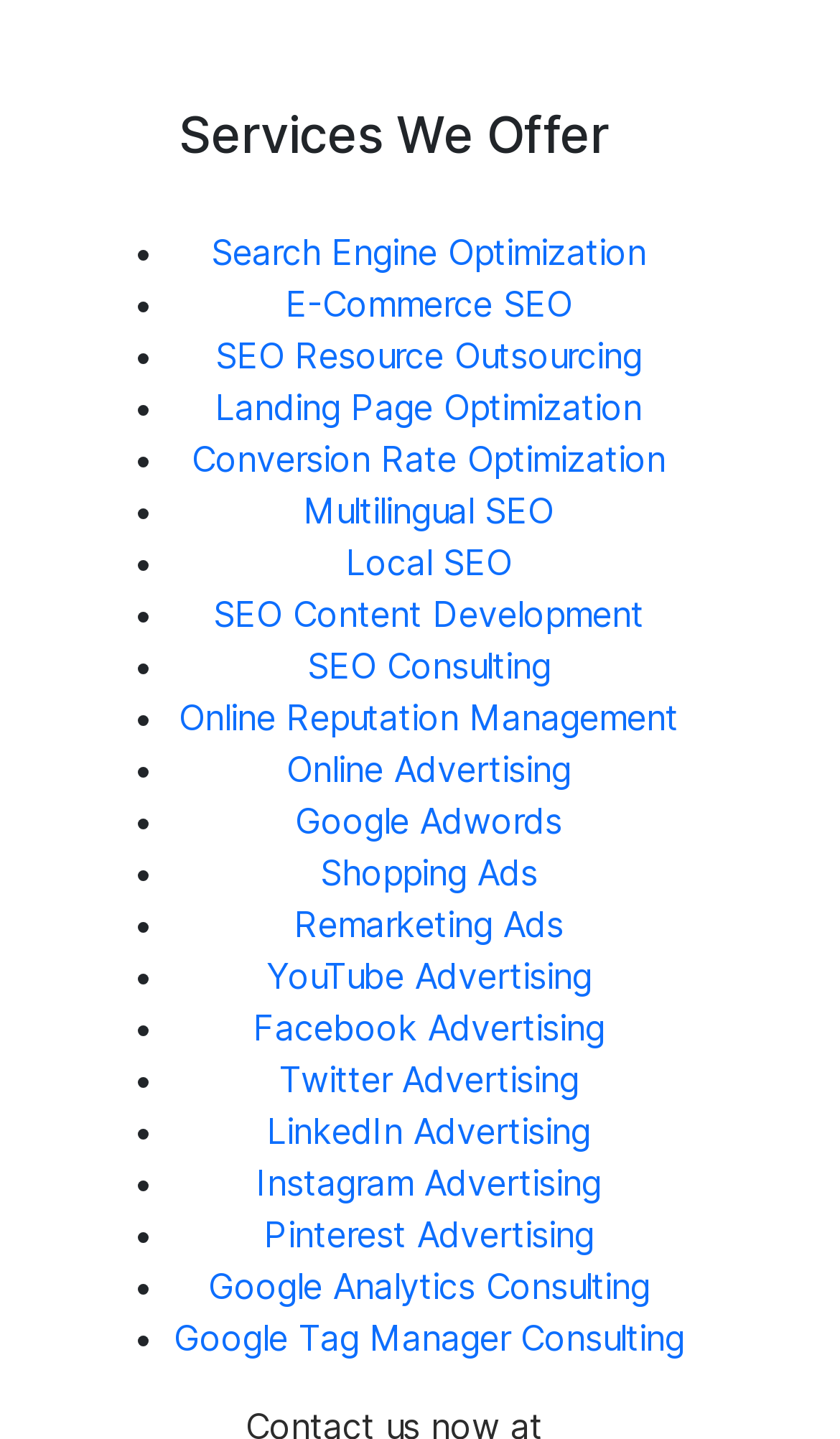How many types of advertising services are offered?
Please answer the question as detailed as possible.

I can count the number of advertising services offered, which are Google Adwords, Shopping Ads, Remarketing Ads, YouTube Advertising, Facebook Advertising, Twitter Advertising, LinkedIn Advertising, and Instagram Advertising, making a total of 8 types.